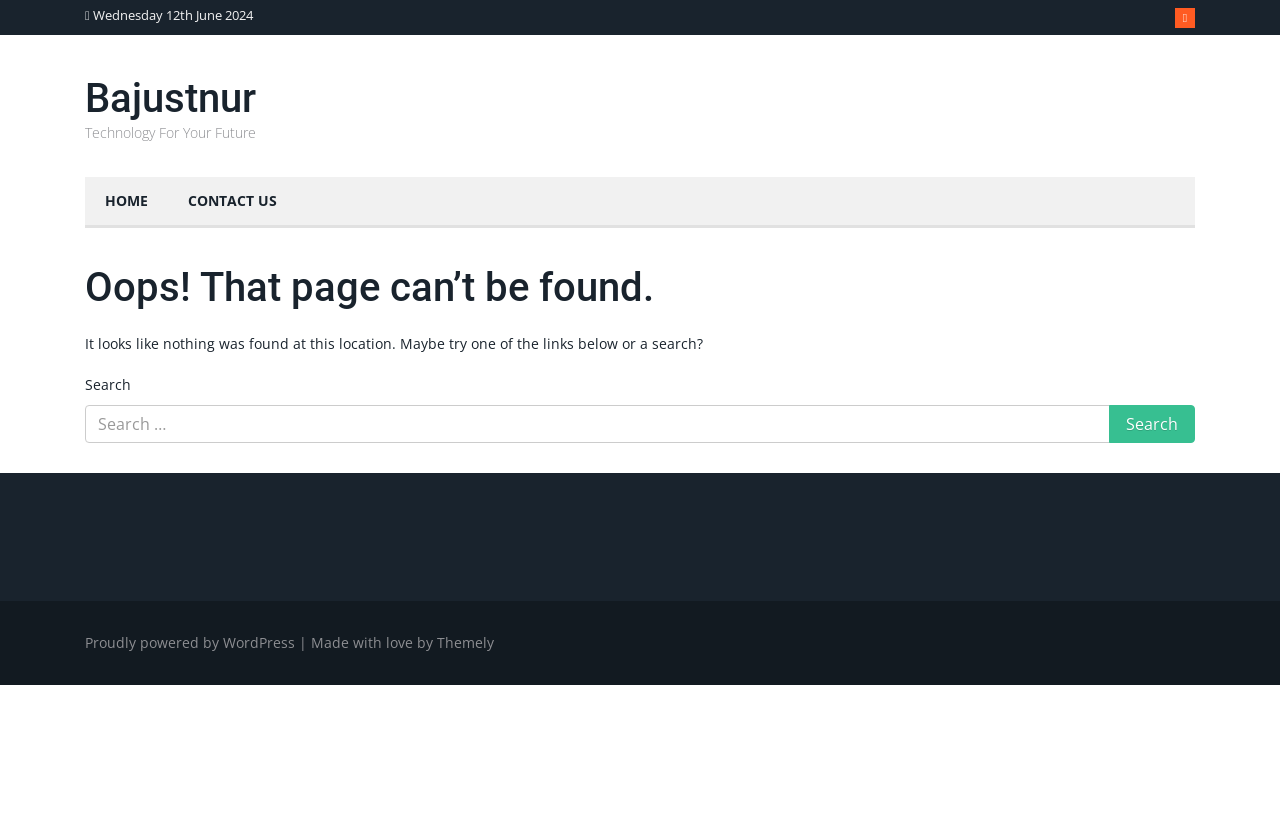Extract the bounding box coordinates for the HTML element that matches this description: "name="submit" value="Search"". The coordinates should be four float numbers between 0 and 1, i.e., [left, top, right, bottom].

[0.866, 0.498, 0.934, 0.545]